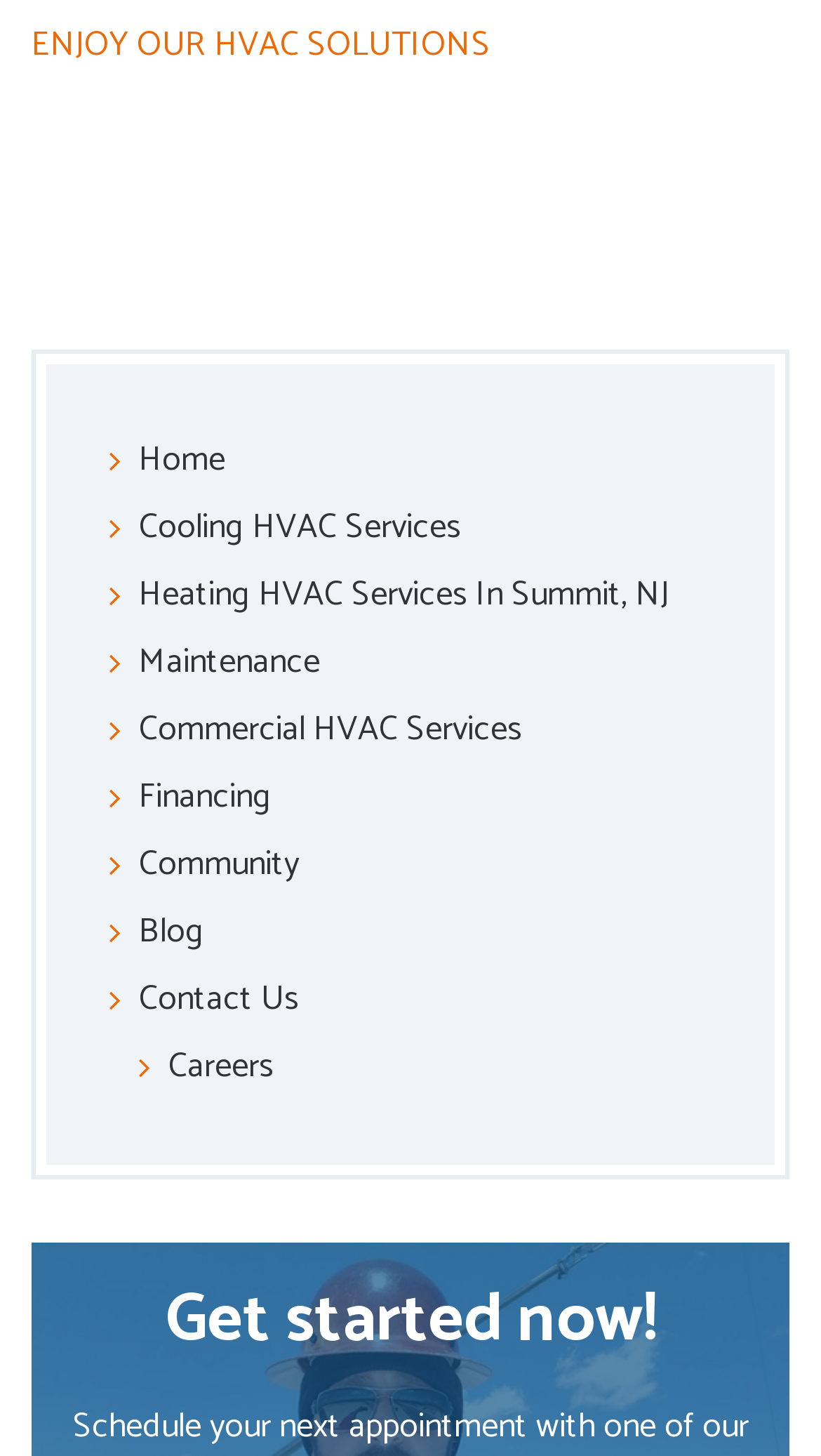Determine the bounding box coordinates for the HTML element described here: "aria-label="linkedin"".

None